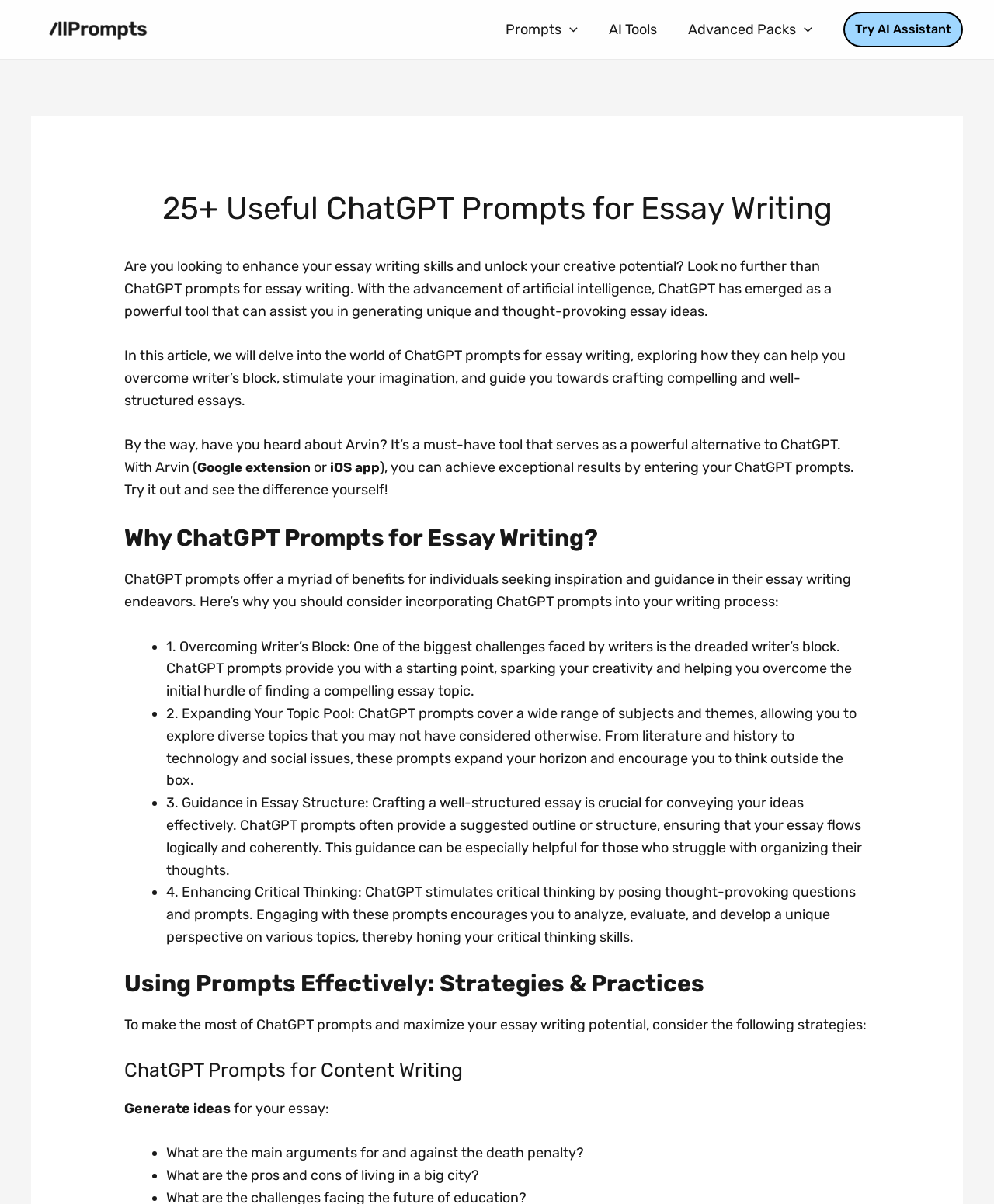Locate the bounding box coordinates of the clickable region to complete the following instruction: "Click on the 'Try AI Assistant' link."

[0.848, 0.01, 0.969, 0.039]